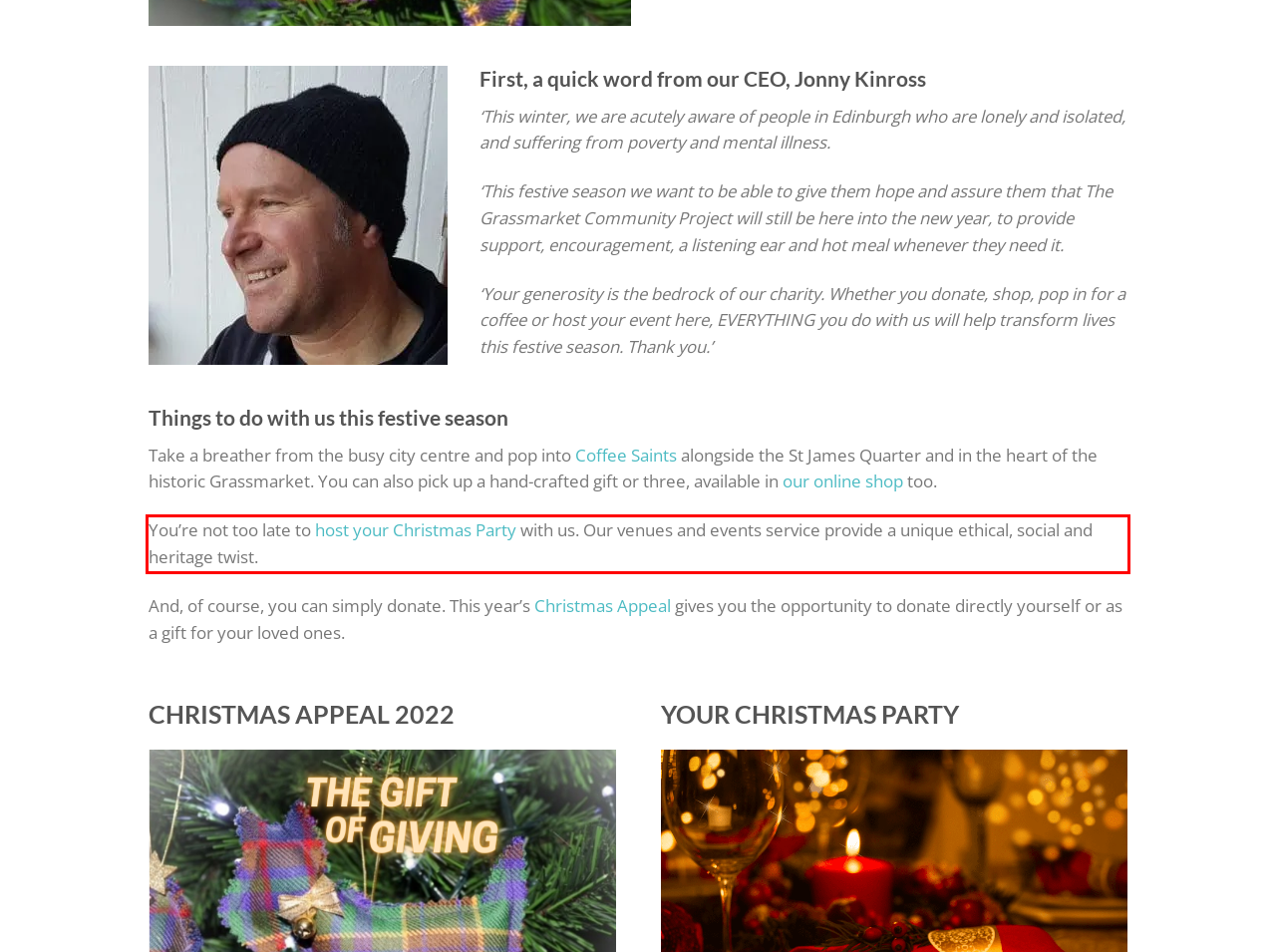You have a screenshot with a red rectangle around a UI element. Recognize and extract the text within this red bounding box using OCR.

You’re not too late to host your Christmas Party with us. Our venues and events service provide a unique ethical, social and heritage twist.